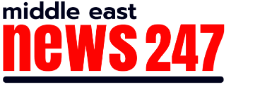What region does the media outlet focus on?
Provide a one-word or short-phrase answer based on the image.

Middle East